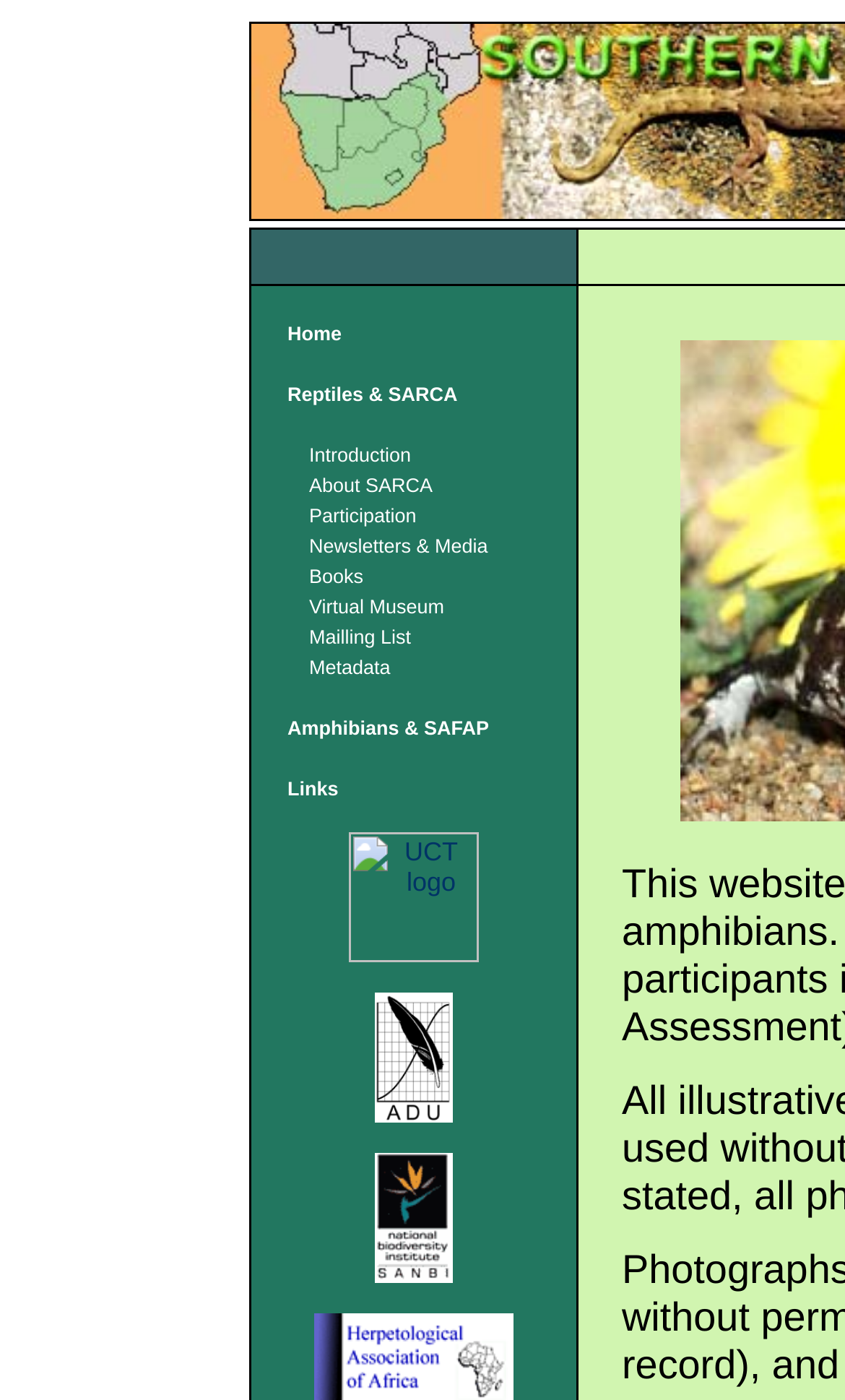Use a single word or phrase to answer the question:
What is the image at the bottom of the webpage?

Herpetological Association of Africa